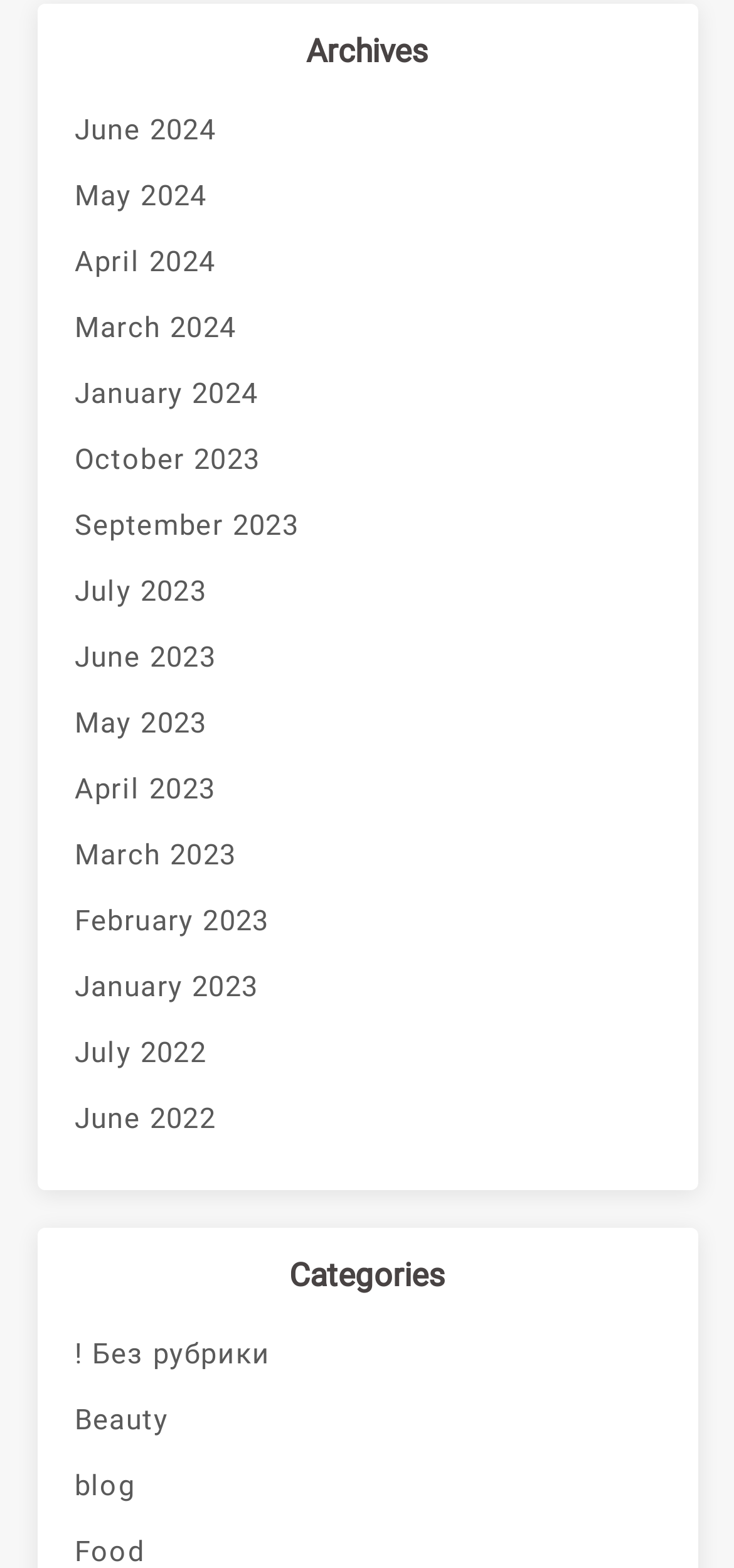Please identify the bounding box coordinates of the element that needs to be clicked to execute the following command: "go to Beauty category". Provide the bounding box using four float numbers between 0 and 1, formatted as [left, top, right, bottom].

[0.101, 0.885, 0.899, 0.927]